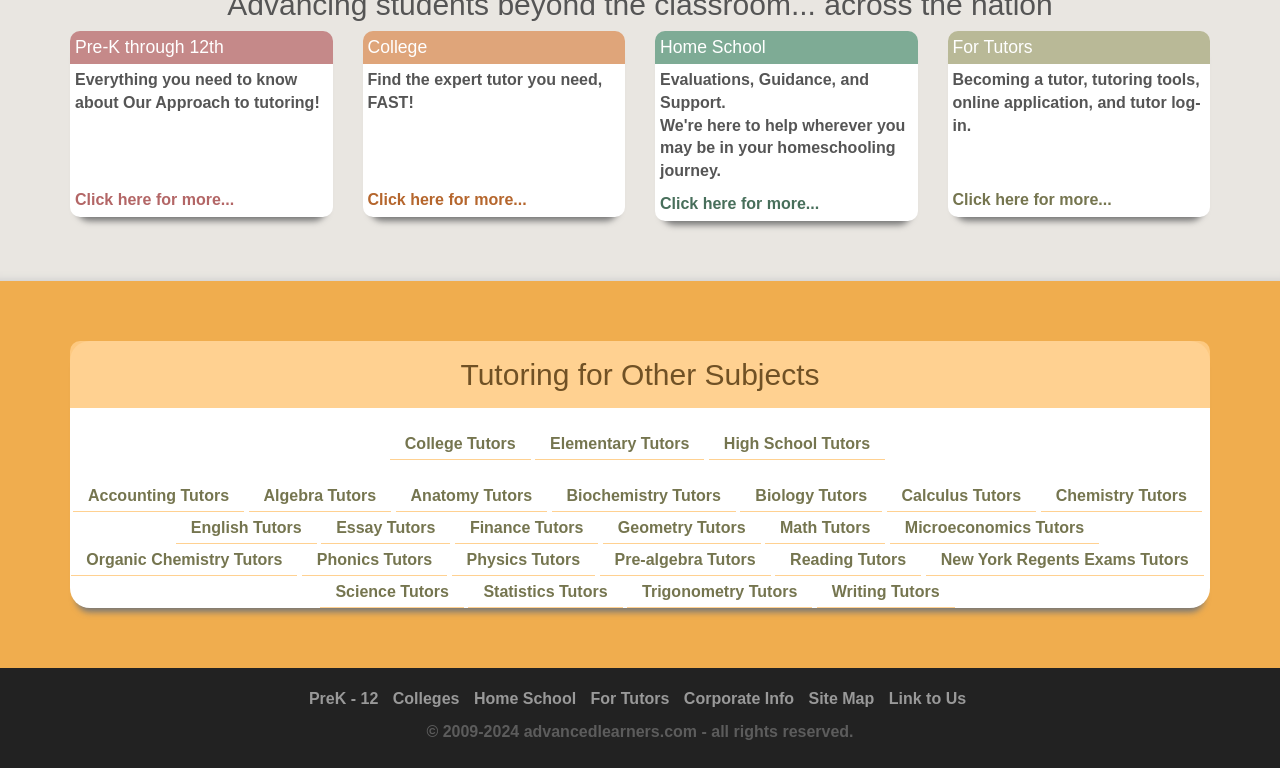Highlight the bounding box coordinates of the element that should be clicked to carry out the following instruction: "Get support for Home Schooling". The coordinates must be given as four float numbers ranging from 0 to 1, i.e., [left, top, right, bottom].

[0.512, 0.04, 0.717, 0.288]